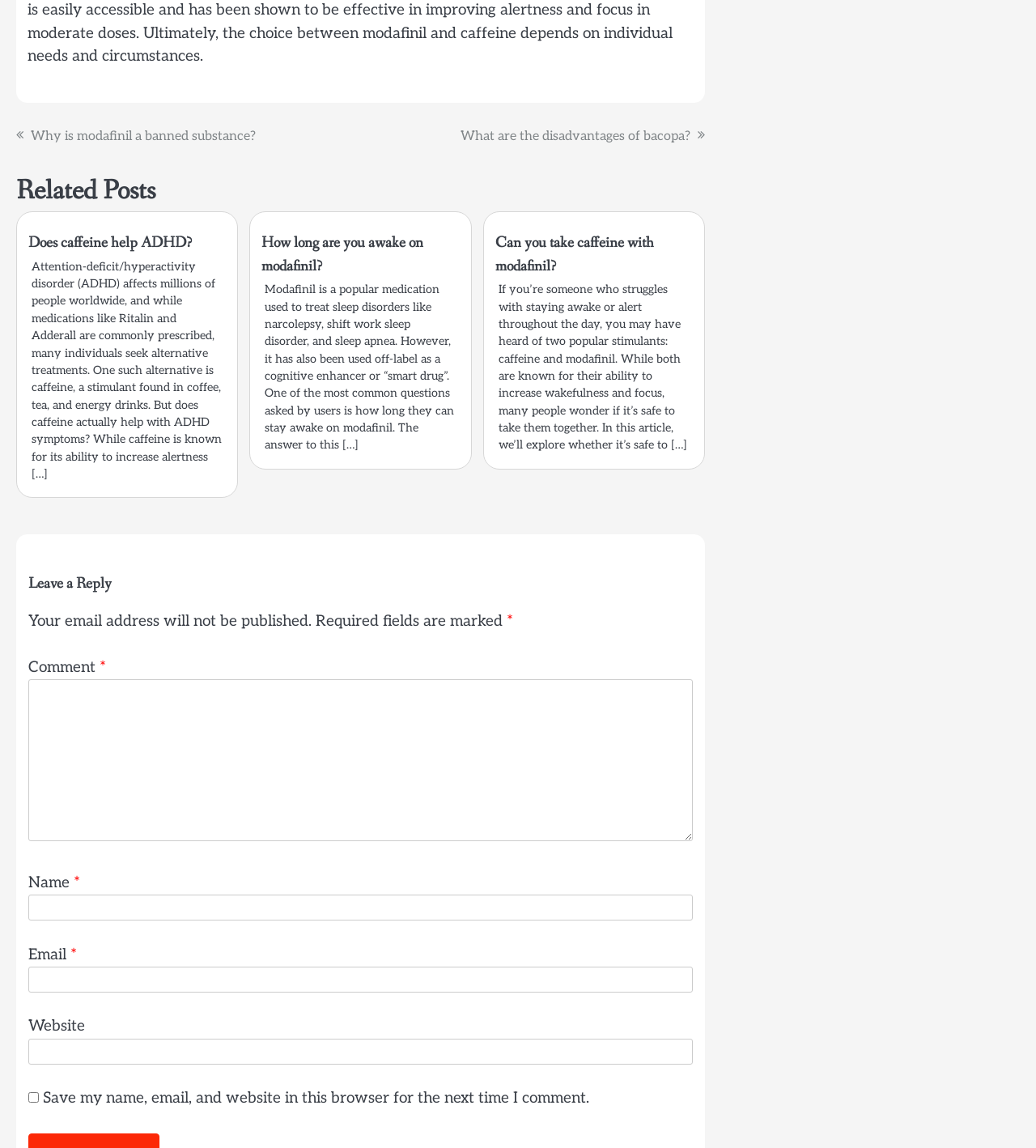Determine the bounding box for the HTML element described here: "parent_node: Email * aria-describedby="email-notes" name="email"". The coordinates should be given as [left, top, right, bottom] with each number being a float between 0 and 1.

[0.027, 0.842, 0.669, 0.865]